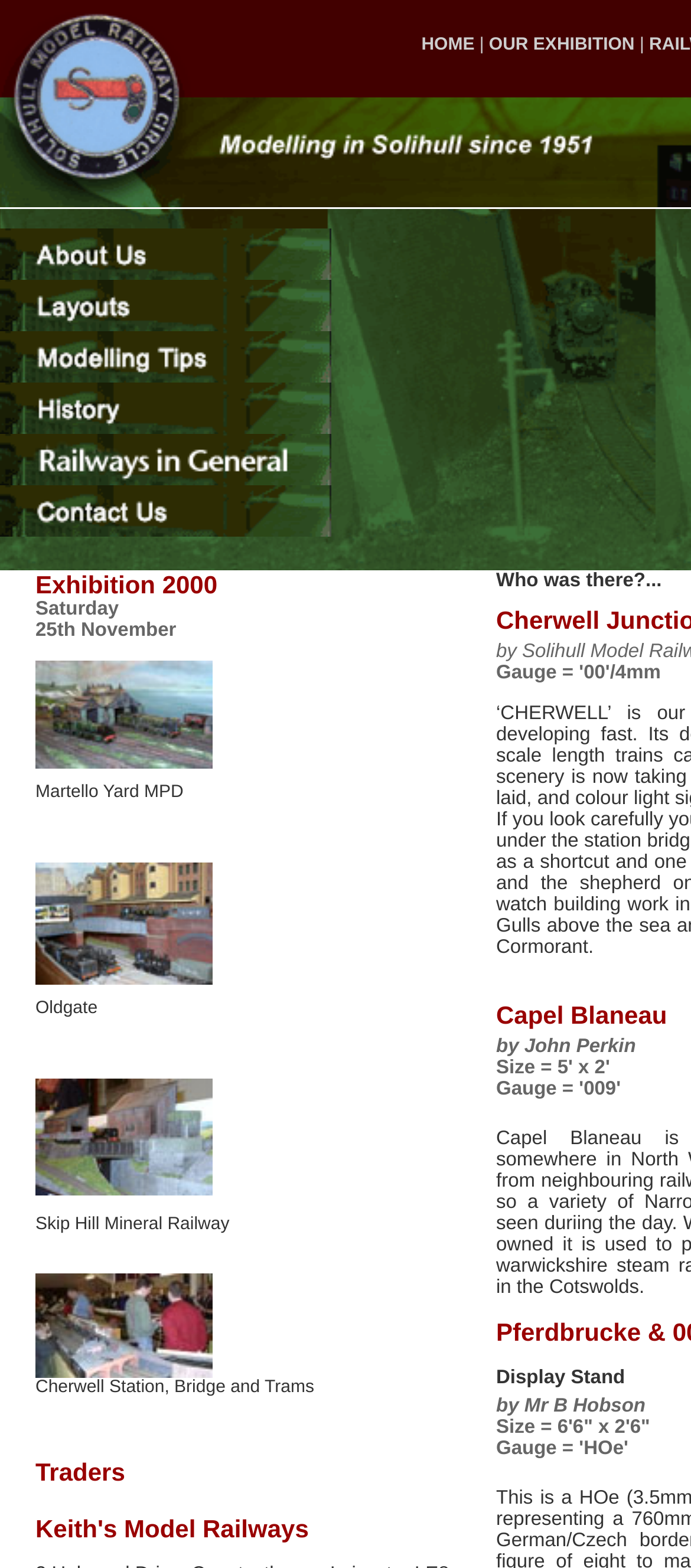Create a detailed narrative of the webpage’s visual and textual elements.

The webpage is about the Solihull Model Railway Circle, specifically their Exhibition 2000. At the top, there are six menu links, each accompanied by an image, aligned horizontally and taking up about a quarter of the screen's width. Below these menu links, there is a table with five rows, each containing a single cell with a non-breaking space character.

The main content of the page is divided into two sections. On the left, there is a section with a heading "Model railways in Solihull" and a link to the same page. Below this heading, there are several rows of tables, each containing two cells. The left cell of each row is empty, while the right cell contains a non-breaking space character.

On the right side of the page, there are several links, including "HOME", "OUR EXHIBITION", and others. These links are separated by a vertical bar character. Below these links, there is an image, followed by a table with multiple rows, each containing two cells. The left cell of each row is empty, while the right cell contains a non-breaking space character.

At the bottom of the page, there are two more links, "Solihull Model Railway Circle - Martello Yard MPD" and "Solihull Model Railway Circle - Oldgate", each accompanied by an image.